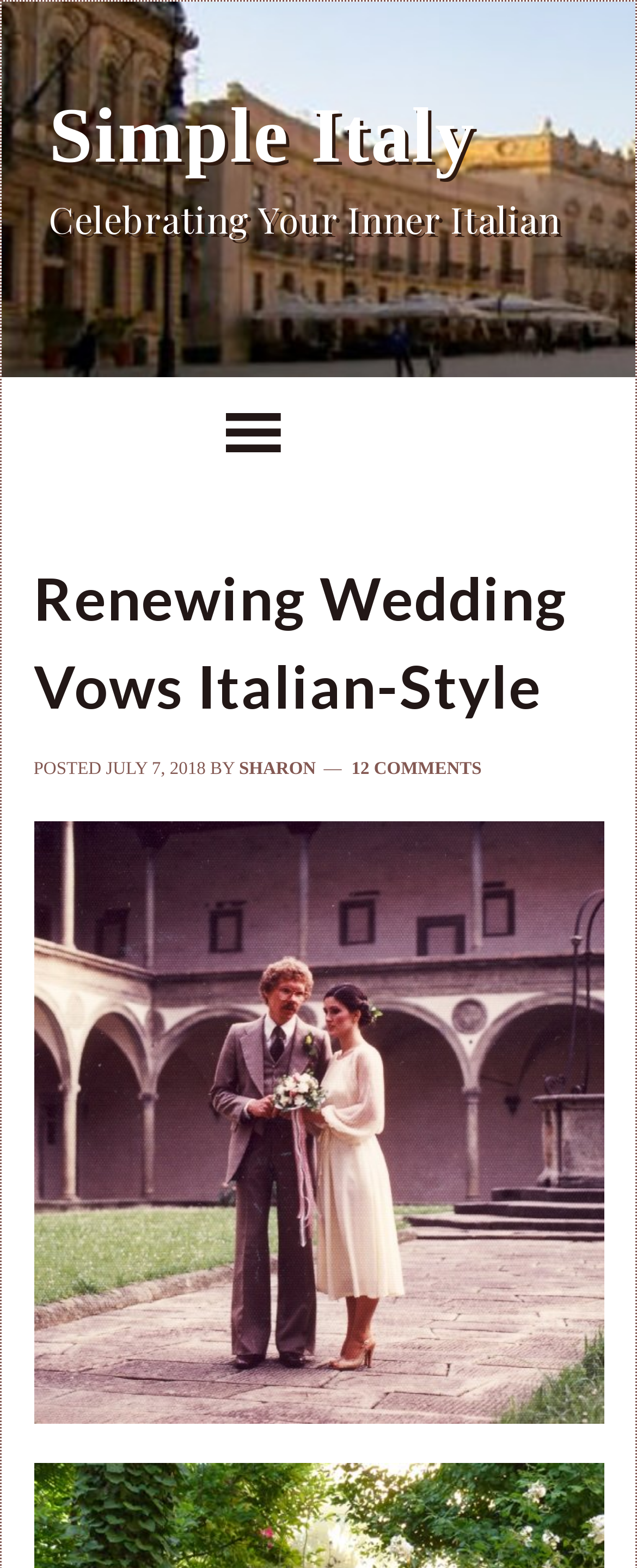Answer the question below using just one word or a short phrase: 
Who is the author of the article?

SHARON